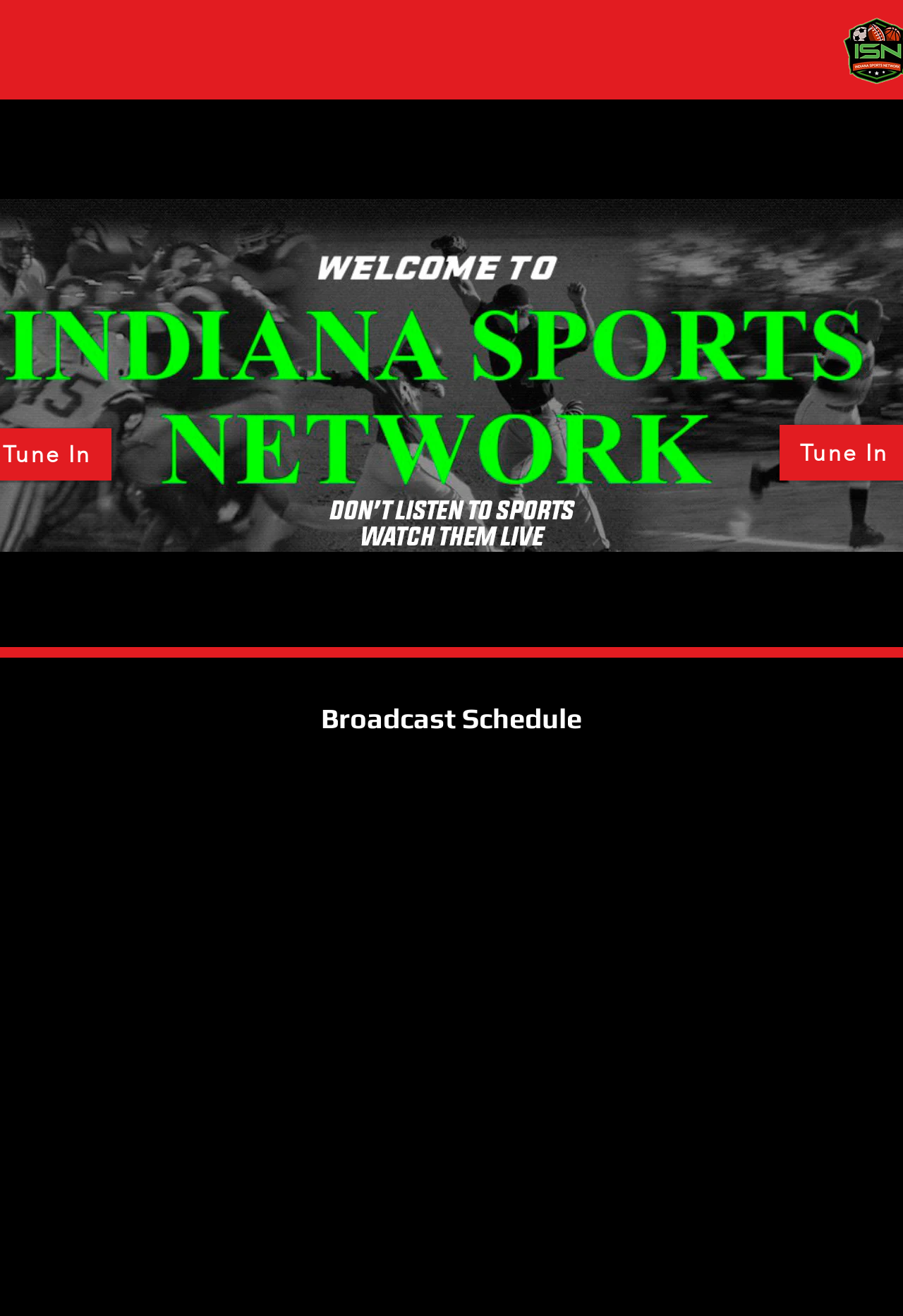Write an elaborate caption that captures the essence of the webpage.

The webpage has a prominent header section at the top, spanning the entire width of the page. It features a large background image, likely a header cover, that occupies most of the top section. 

Below the header, there are three social media links, Instagram, Twitter, and YouTube, aligned horizontally and positioned near the top-left corner of the page. Each link is accompanied by its respective icon.

To the right of the social media links, a navigation menu is situated, stretching across most of the page's width. The menu consists of six links: H O M E, A B O U T, C O N T A C T, SUGGESTED LINKS, GALLERY, and HIRE US. These links are arranged horizontally, with each link positioned adjacent to the previous one.

Further down the page, a prominent heading, "Broadcast Schedule", is centered and takes up a significant portion of the page's width. 

At the bottom-right corner of the page, there is a small button with no text.